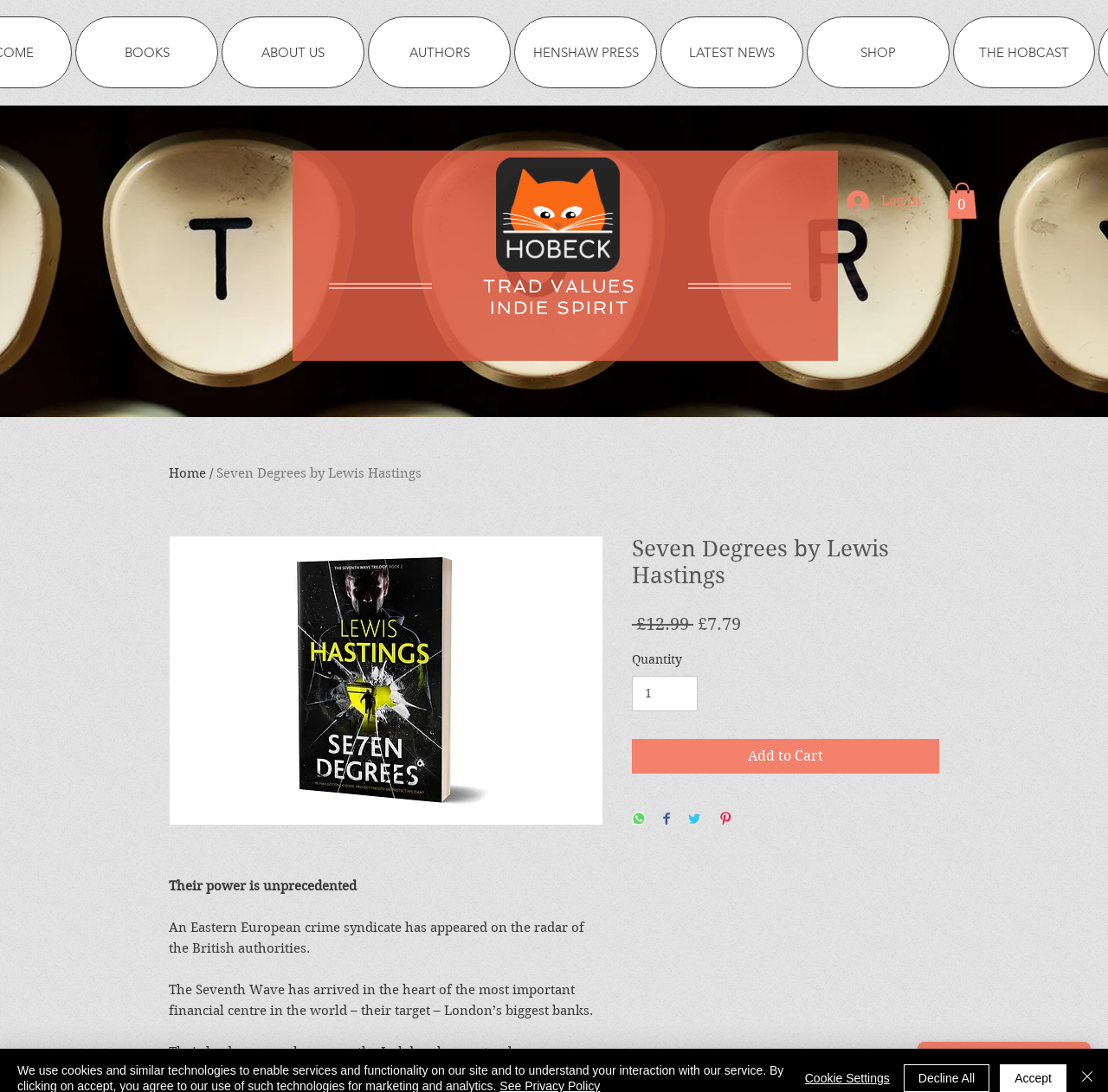What is the title or heading displayed on the webpage?

Seven Degrees by Lewis Hastings